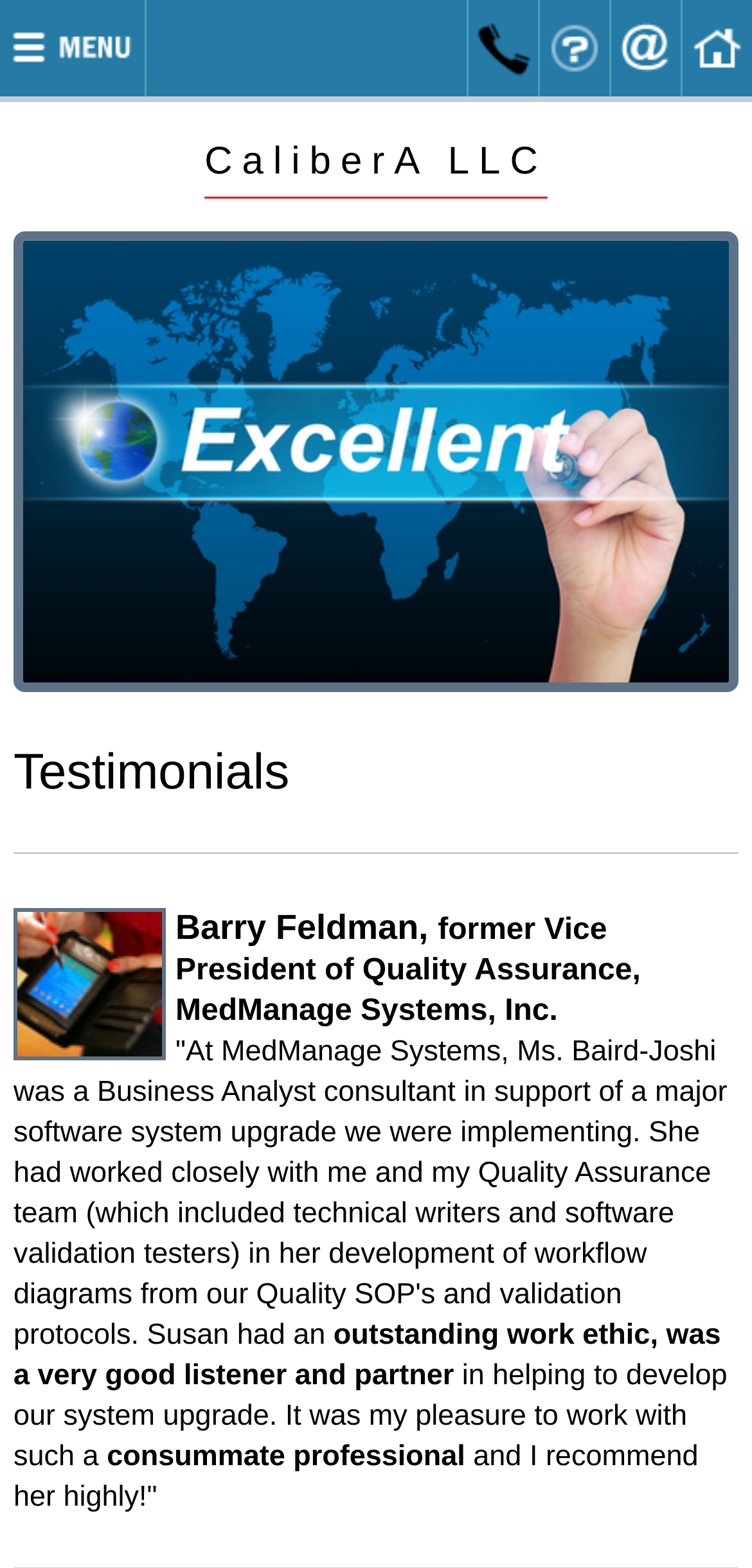How many images are in the testimonials section?
Look at the screenshot and respond with a single word or phrase.

2